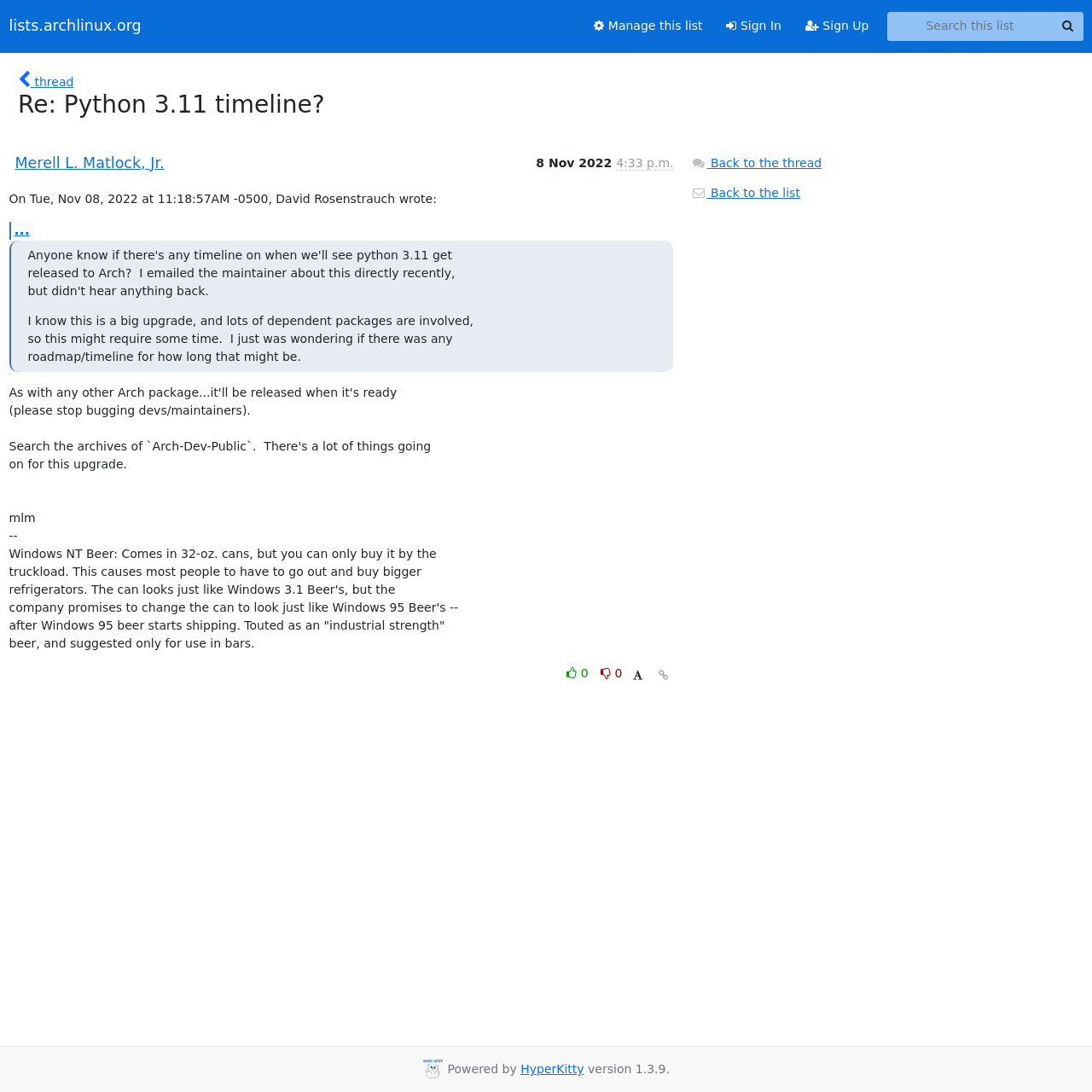Who is the sender of the email?
Look at the image and construct a detailed response to the question.

I found the sender's name in the table layout, which is 'Merell L. Matlock, Jr.'.